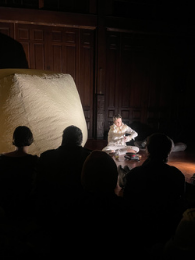Provide an in-depth description of the image.

In a dimly lit space, an artist engages the audience during a captivating performance. Seated in the foreground are several viewers, their silhouettes outlined against the warm glow of stage light, creating an intimate atmosphere. On stage, a prominently featured large fabric structure looms behind the performer, adding a unique visual element to the scene. The artist, dressed in a striking outfit, is focused on their craft, seemingly manipulating various objects spread out before them. The traditional wooden backdrop hints at a historical venue, enhancing the depth and character of this artistic presentation. The image encapsulates a moment of connection between the performer and the audience, highlighting the essence of live art experiences.